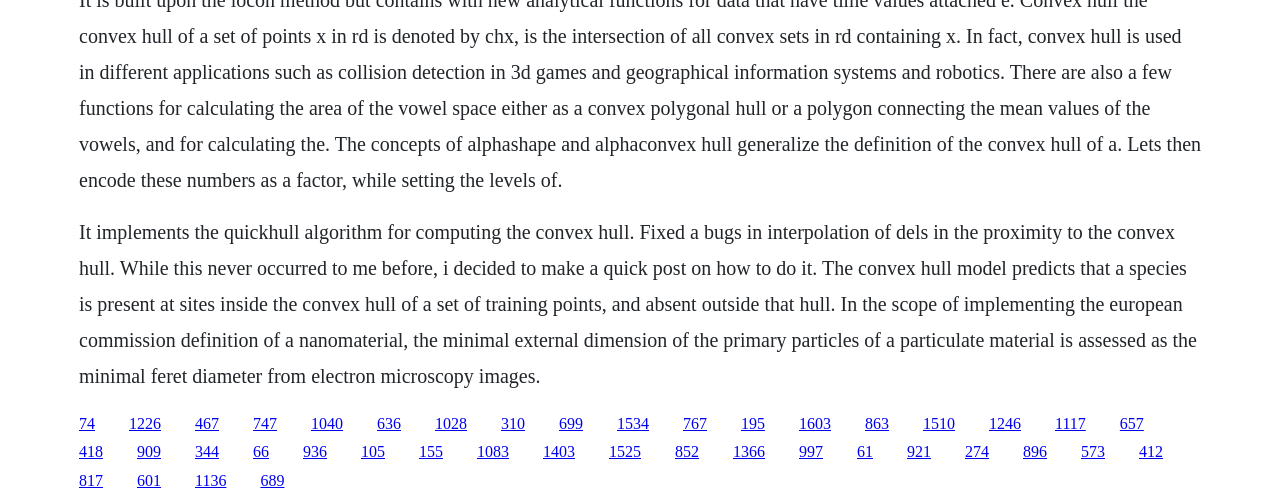Please identify the bounding box coordinates of where to click in order to follow the instruction: "Visit the page about european commission definition of a nanomaterial".

[0.101, 0.823, 0.126, 0.856]